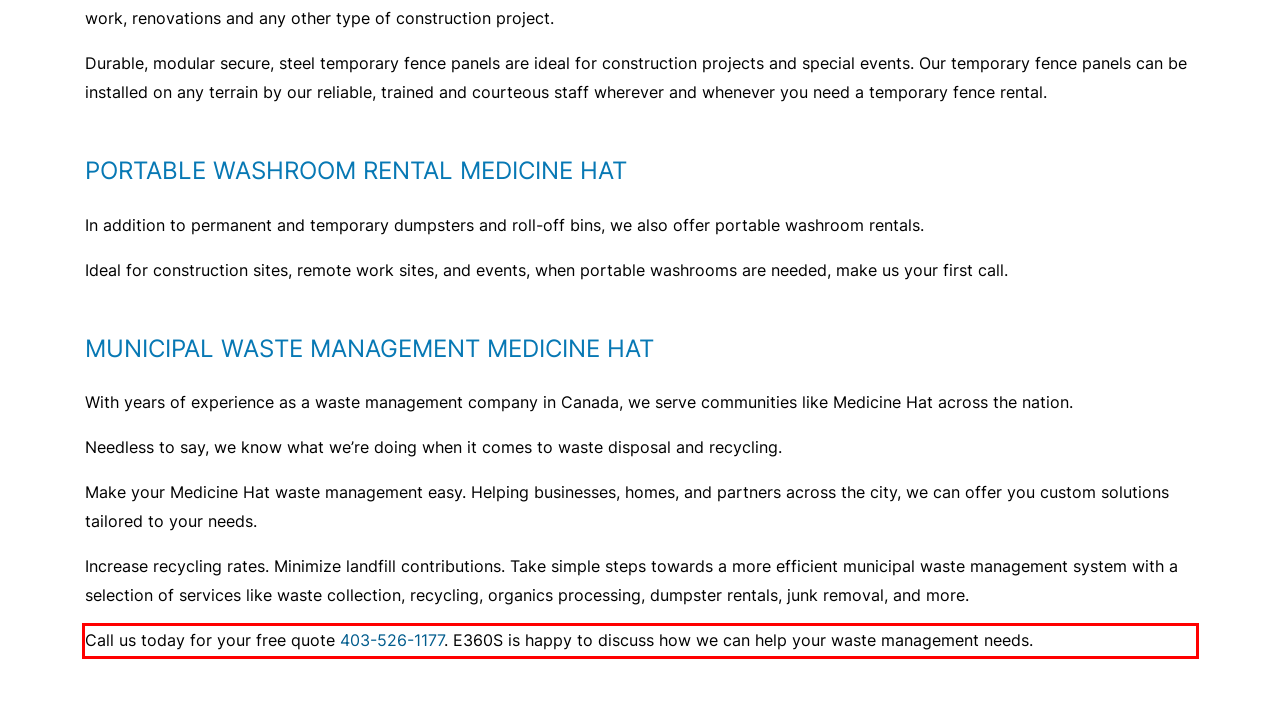Within the screenshot of a webpage, identify the red bounding box and perform OCR to capture the text content it contains.

Call us today for your free quote 403-526-1177. E360S is happy to discuss how we can help your waste management needs.